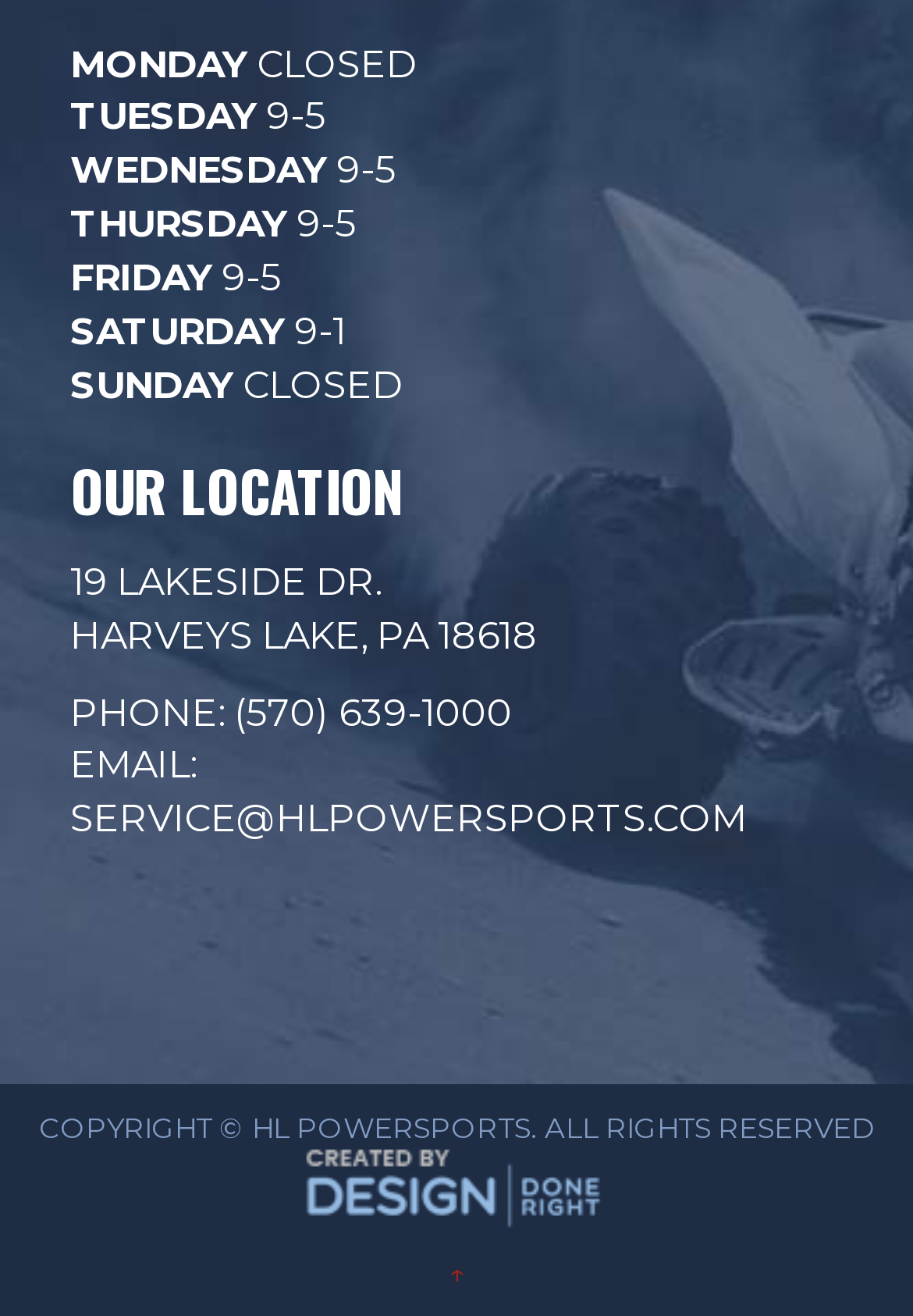What is the email address of HL Powersports?
Please provide a single word or phrase as your answer based on the image.

SERVICE@HLPOWERSPORTS.COM